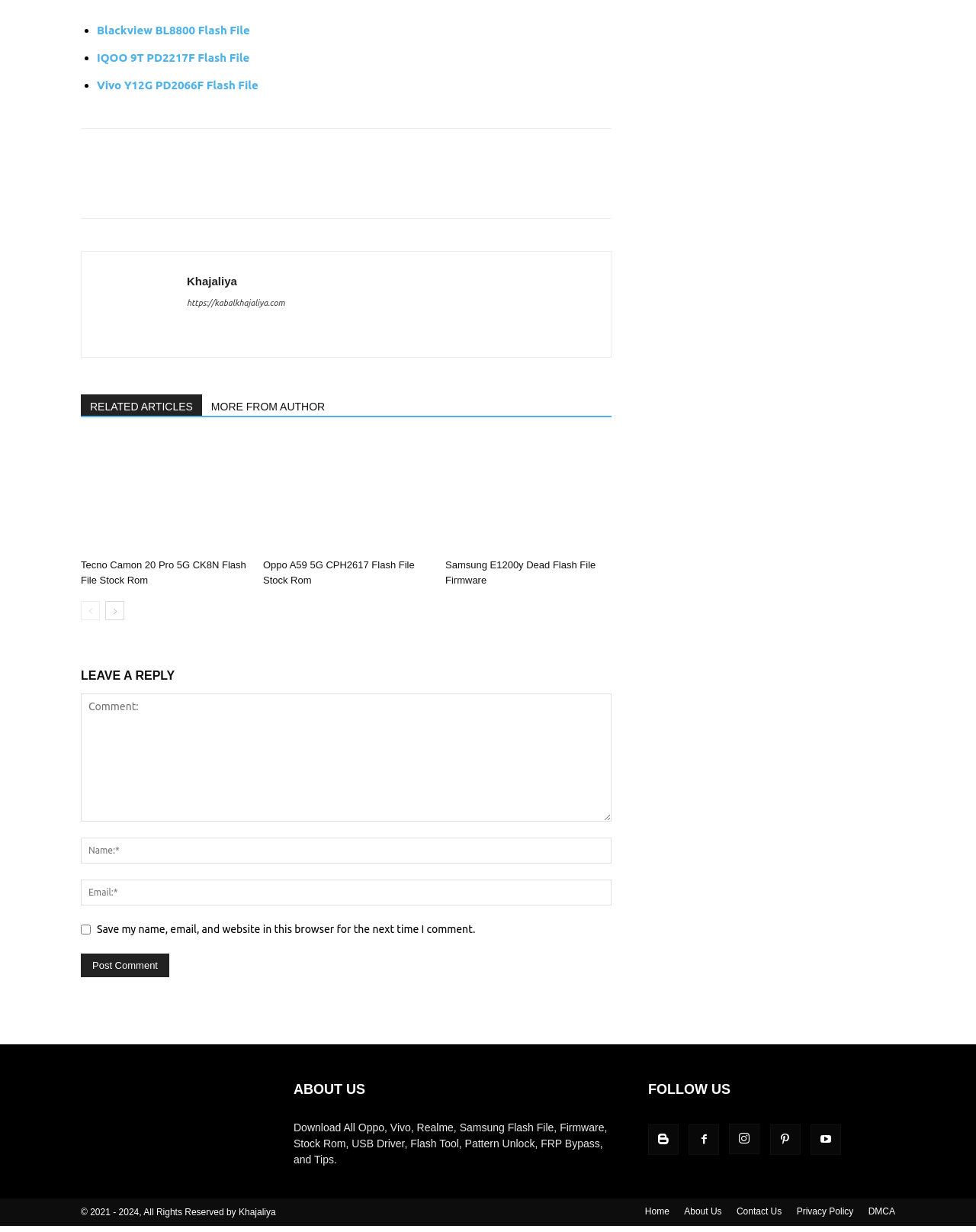Please identify the bounding box coordinates of the clickable element to fulfill the following instruction: "Click on the 'Home' link". The coordinates should be four float numbers between 0 and 1, i.e., [left, top, right, bottom].

[0.661, 0.978, 0.686, 0.989]